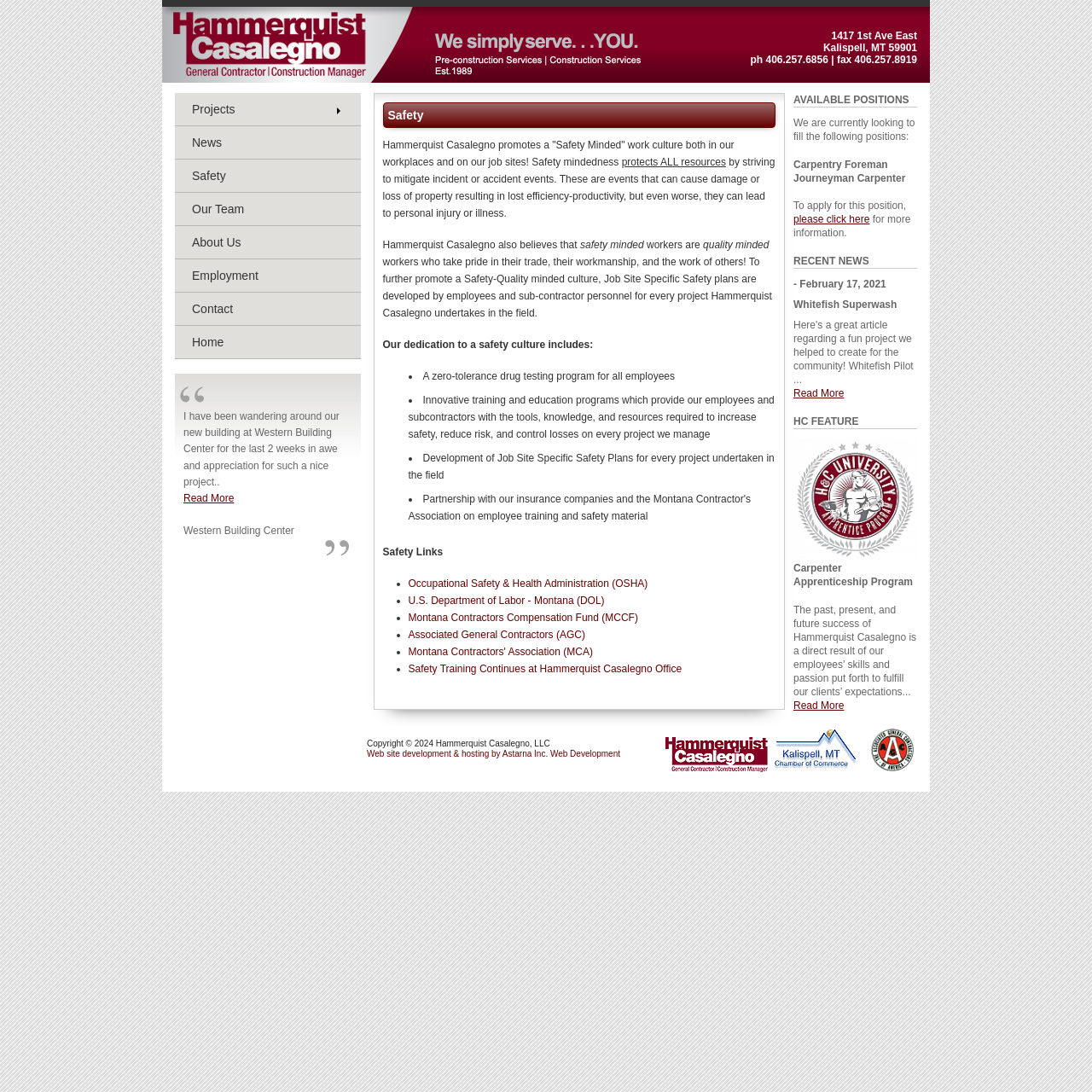Provide your answer in a single word or phrase: 
What is the purpose of the company?

Building Trust, Earning Confidence